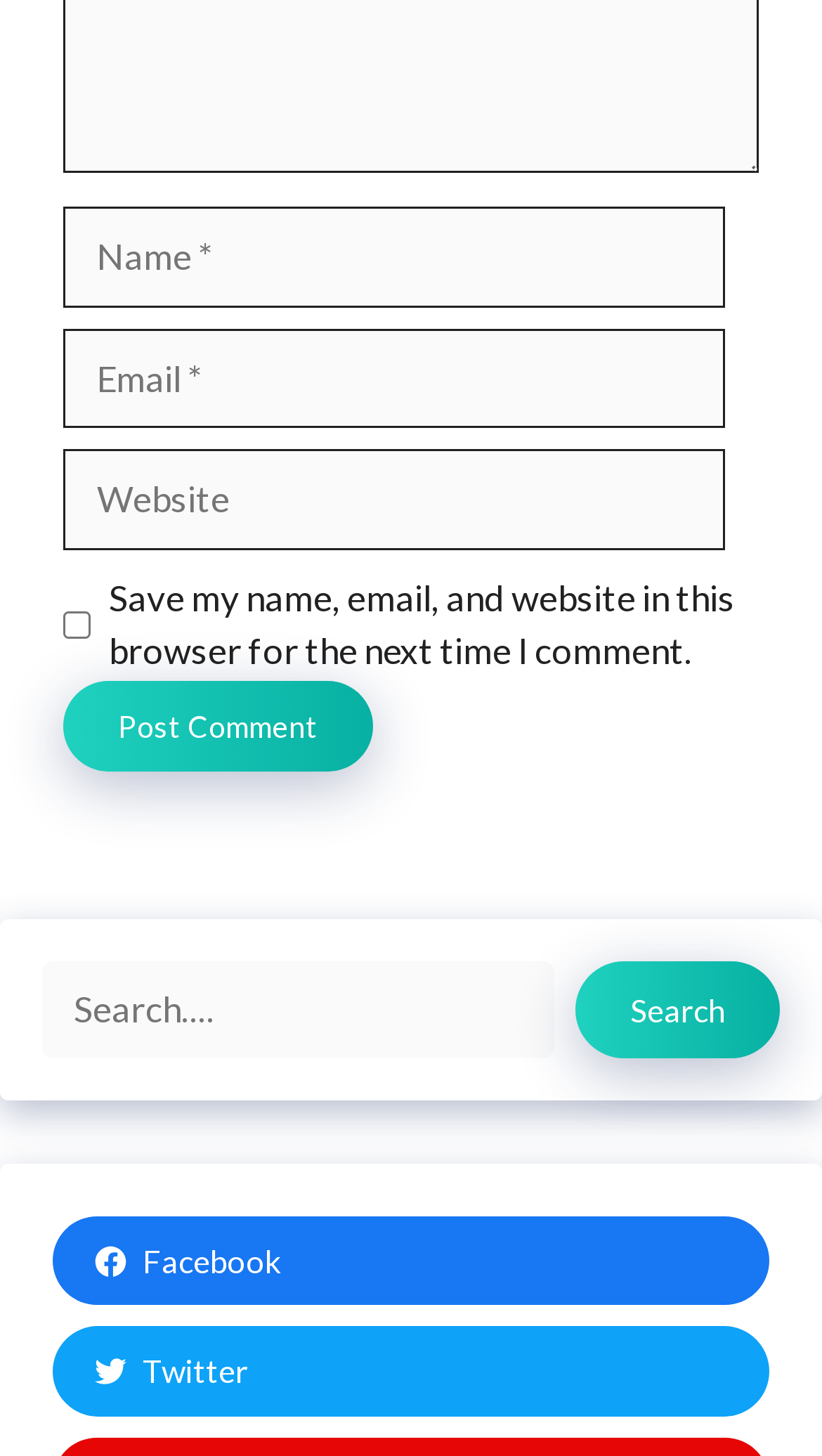Provide a single word or phrase to answer the given question: 
How many social media links are present?

Two